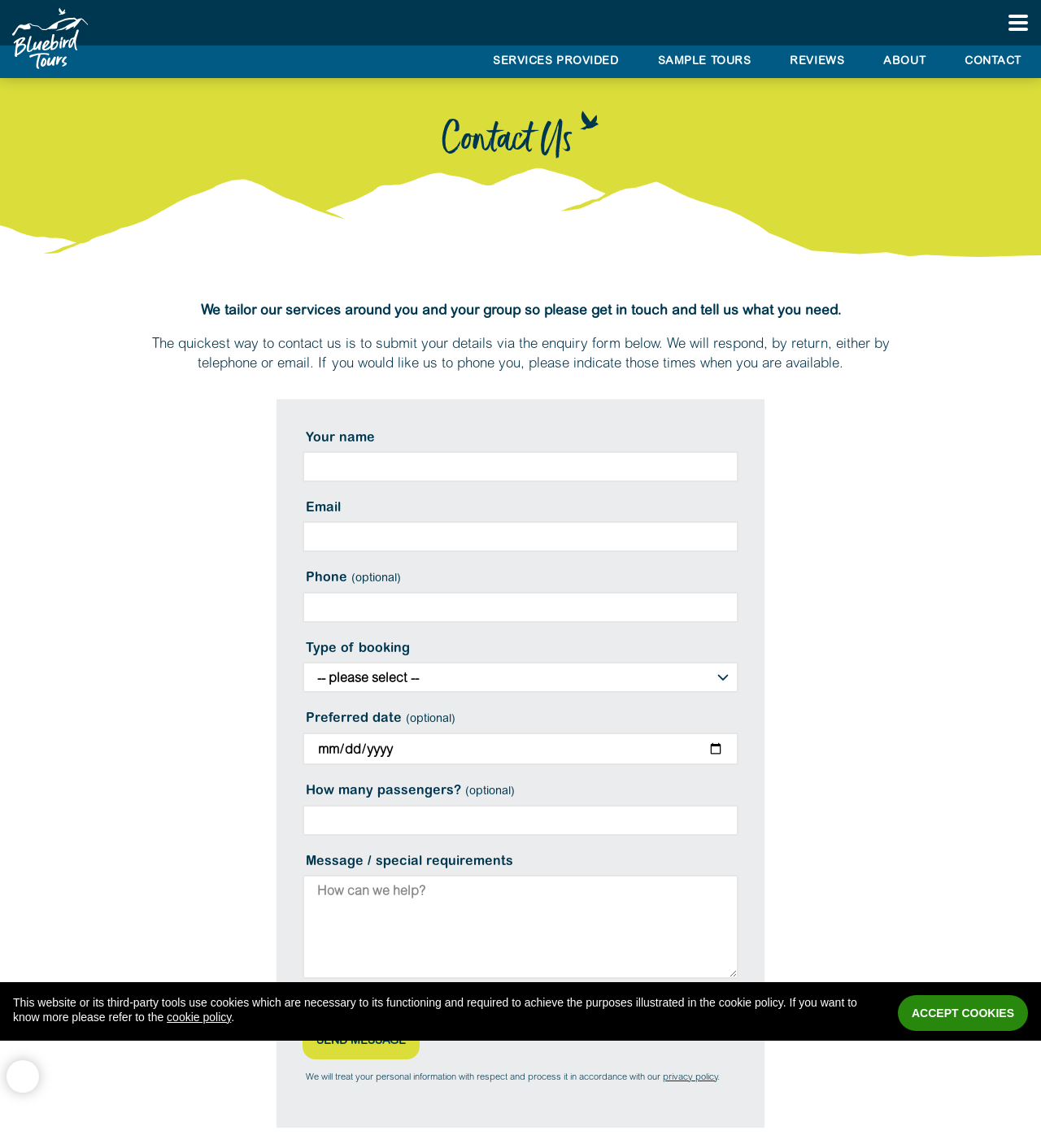What type of booking can be made through this webpage?
Using the image, give a concise answer in the form of a single word or short phrase.

Type of booking